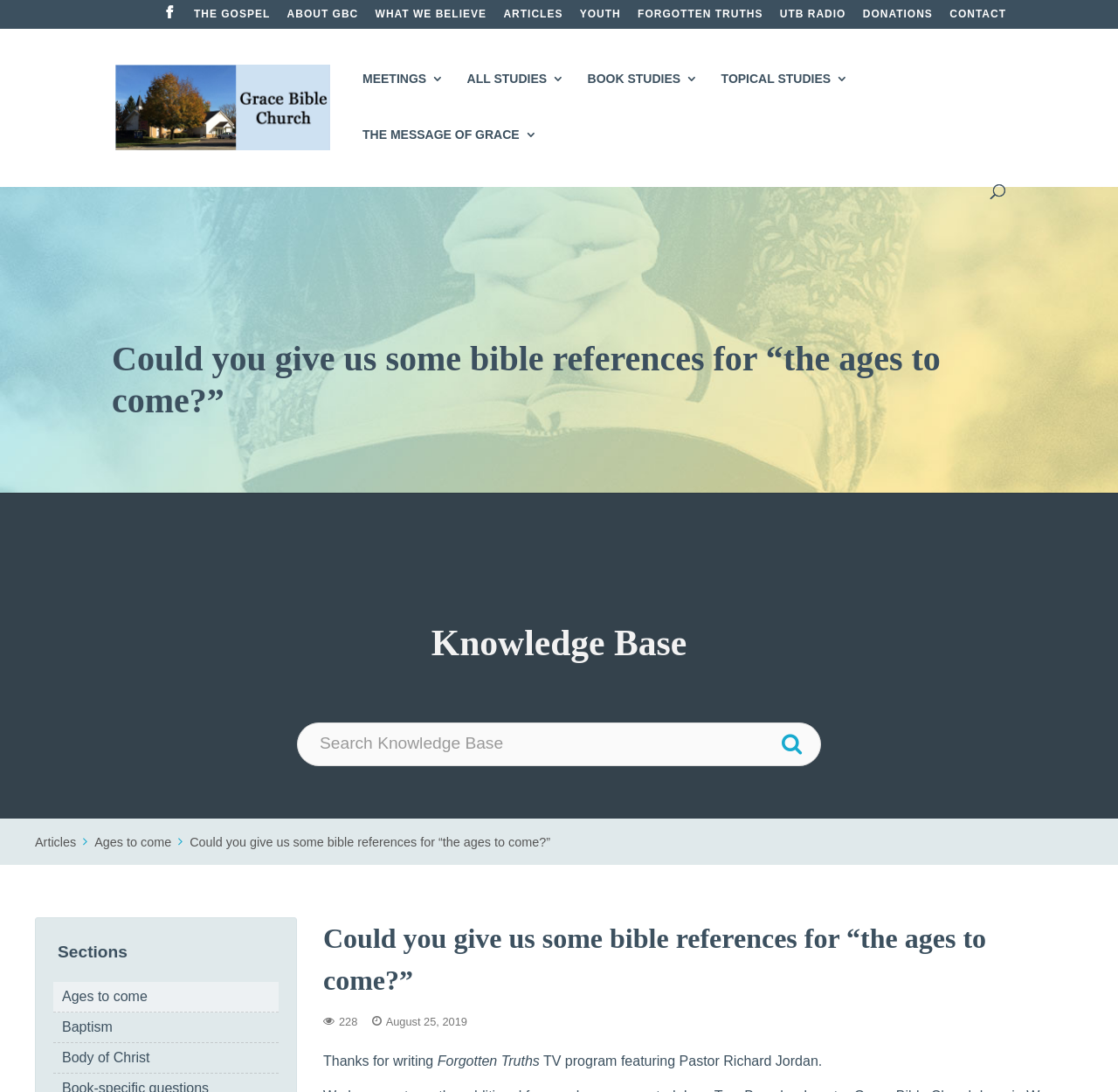Articulate a detailed summary of the webpage's content and design.

The webpage appears to be a blog or article page from Grace Bible Church in Warren, MI. At the top, there is a navigation menu with 9 links, including "THE GOSPEL", "ABOUT GBC", "WHAT WE BELIEVE", "ARTICLES", "YOUTH", "FORGOTTEN TRUTHS", "UTB RADIO", "DONATIONS", and "CONTACT". Below the navigation menu, there is a logo of Grace Bible Church, which is an image with a link to the church's homepage.

On the left side of the page, there is a search bar with a search box and a search button. Below the search bar, there are 5 links: "MEETINGS 3", "ALL STUDIES 3", "BOOK STUDIES 3", "TOPICAL STUDIES 3", and "THE MESSAGE OF GRACE 3".

The main content of the page is an article titled "Could you give us some bible references for “the ages to come?”". The article has a heading and a subheading, and the content is divided into sections. There is a heading "Knowledge Base" on the top-right side of the page, and below it, there is a search box to search the knowledge base.

The article content starts with a thank-you note to someone who wrote about Forgotten Truths TV program featuring Pastor Richard Jordan, and mentions that they have sent an additional free pack as requested. The author of the note is Tom Bruscha, who is the pastor of Grace Bible Church. The rest of the article appears to be a discussion about bible references related to "the ages to come".

There are several links and headings throughout the article, including "Articles", "Ages to come", and "Sections". There are also some social media links or icons on the bottom-left side of the page.